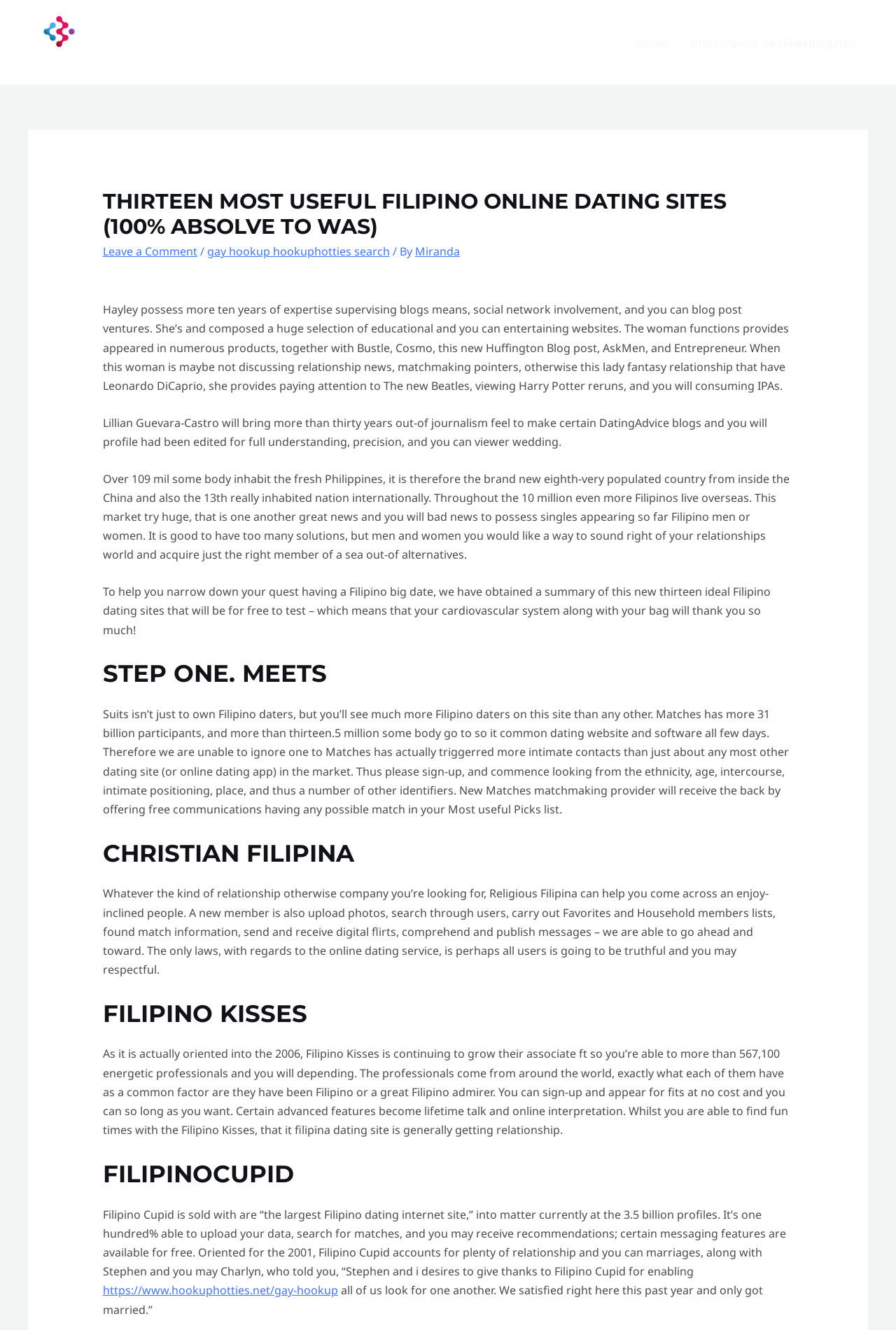Answer the question using only a single word or phrase: 
Is Filipino Cupid a free dating site?

Partially